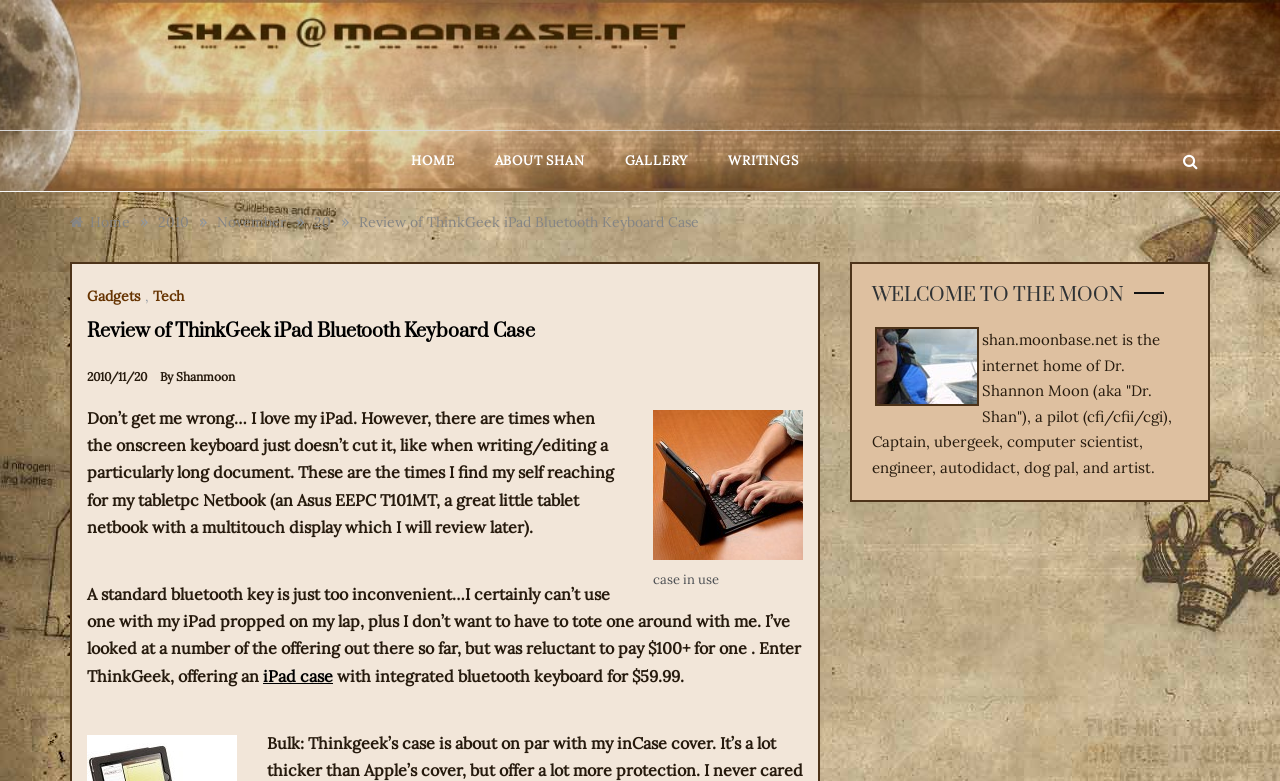What is the type of device reviewed in this article?
From the image, provide a succinct answer in one word or a short phrase.

iPad Bluetooth Keyboard Case